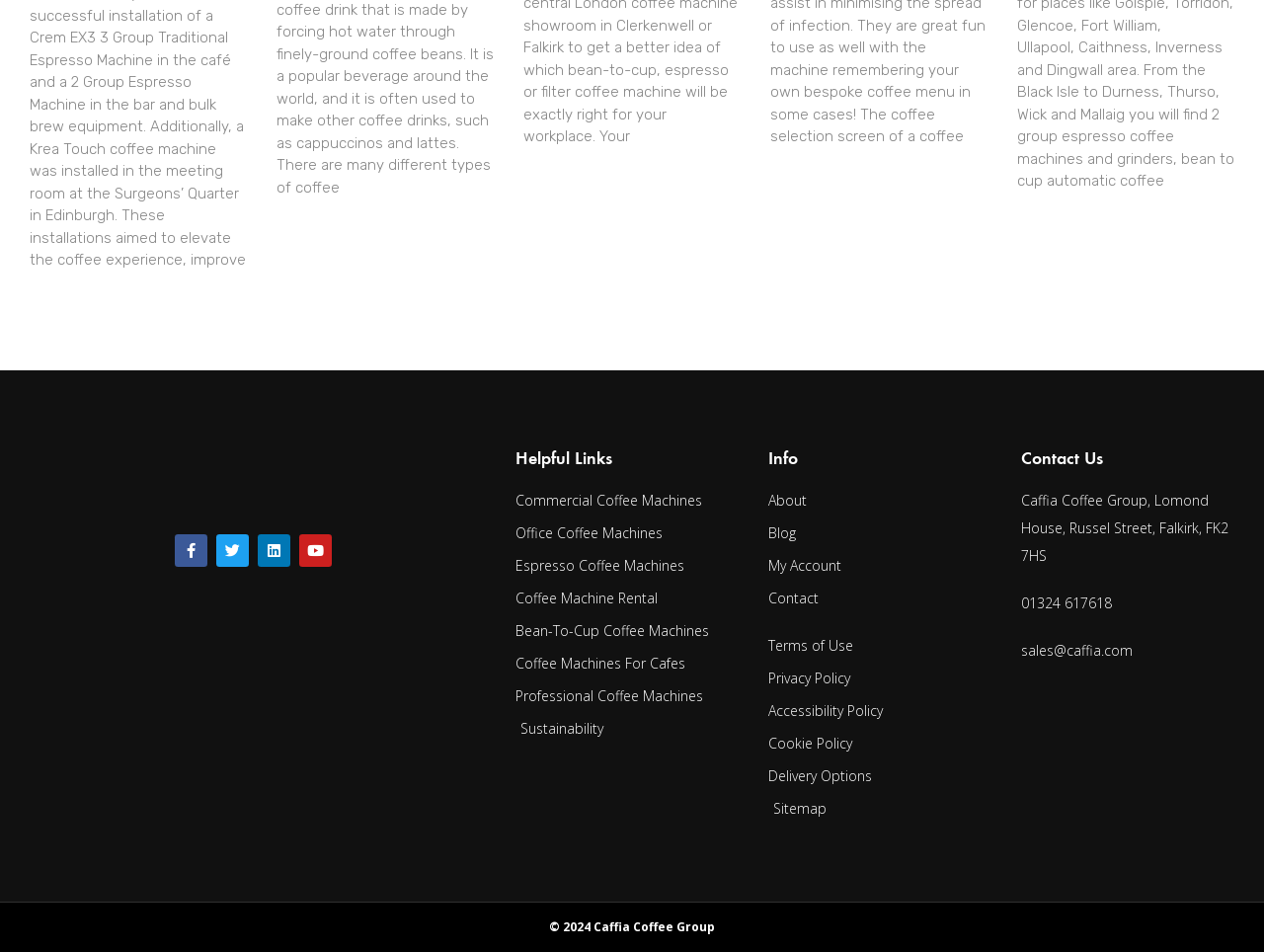Based on the image, please respond to the question with as much detail as possible:
Is there a blog on this website?

Under the 'Info' heading, there is a link labeled 'Blog', which implies that this website has a blog section.